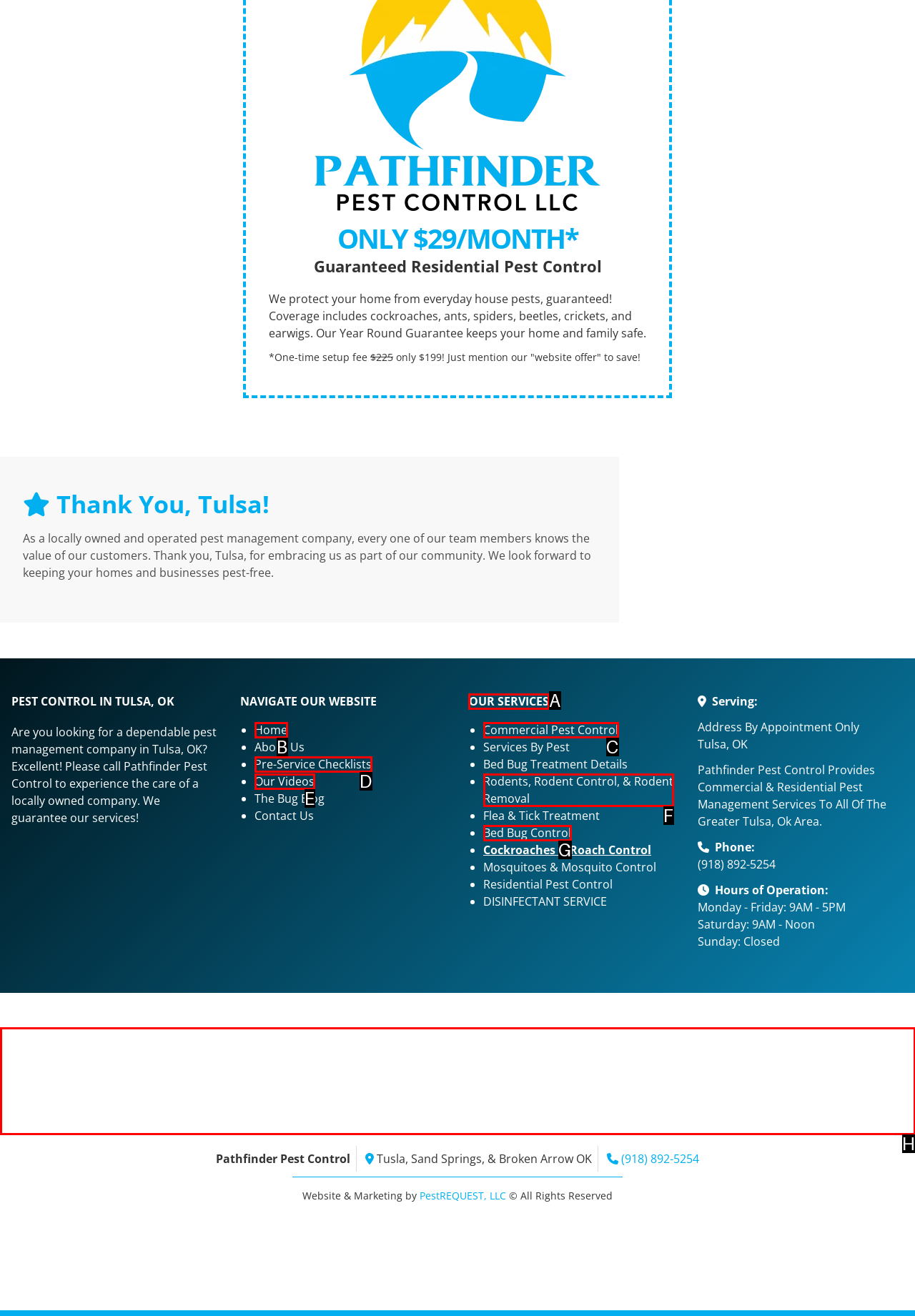Tell me which one HTML element I should click to complete the following instruction: Check the 'Our Services' section
Answer with the option's letter from the given choices directly.

A